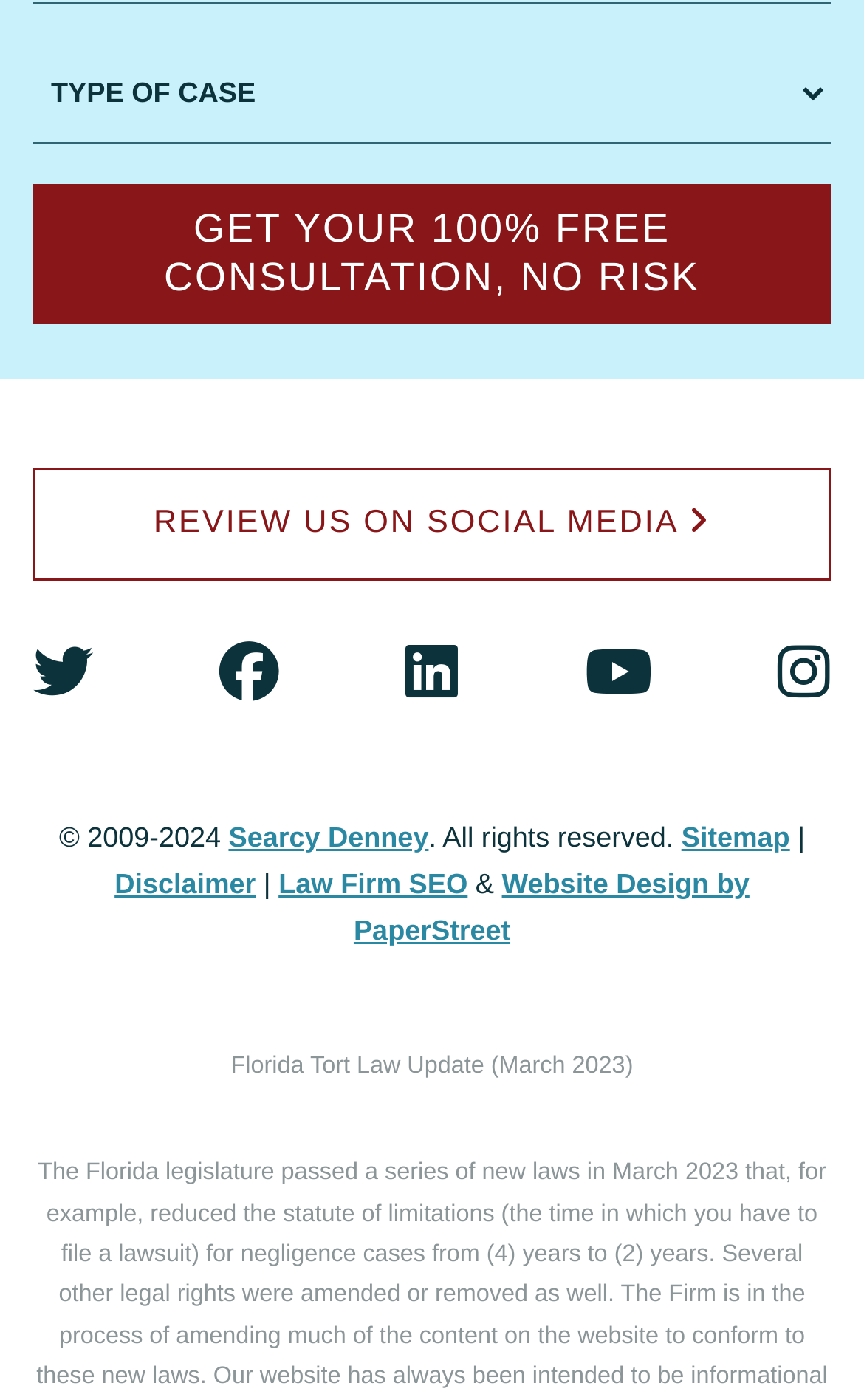Carefully examine the image and provide an in-depth answer to the question: Who designed the website?

The webpage contains a link 'Website Design by PaperStreet' which suggests that the website was designed by PaperStreet, a web design company.